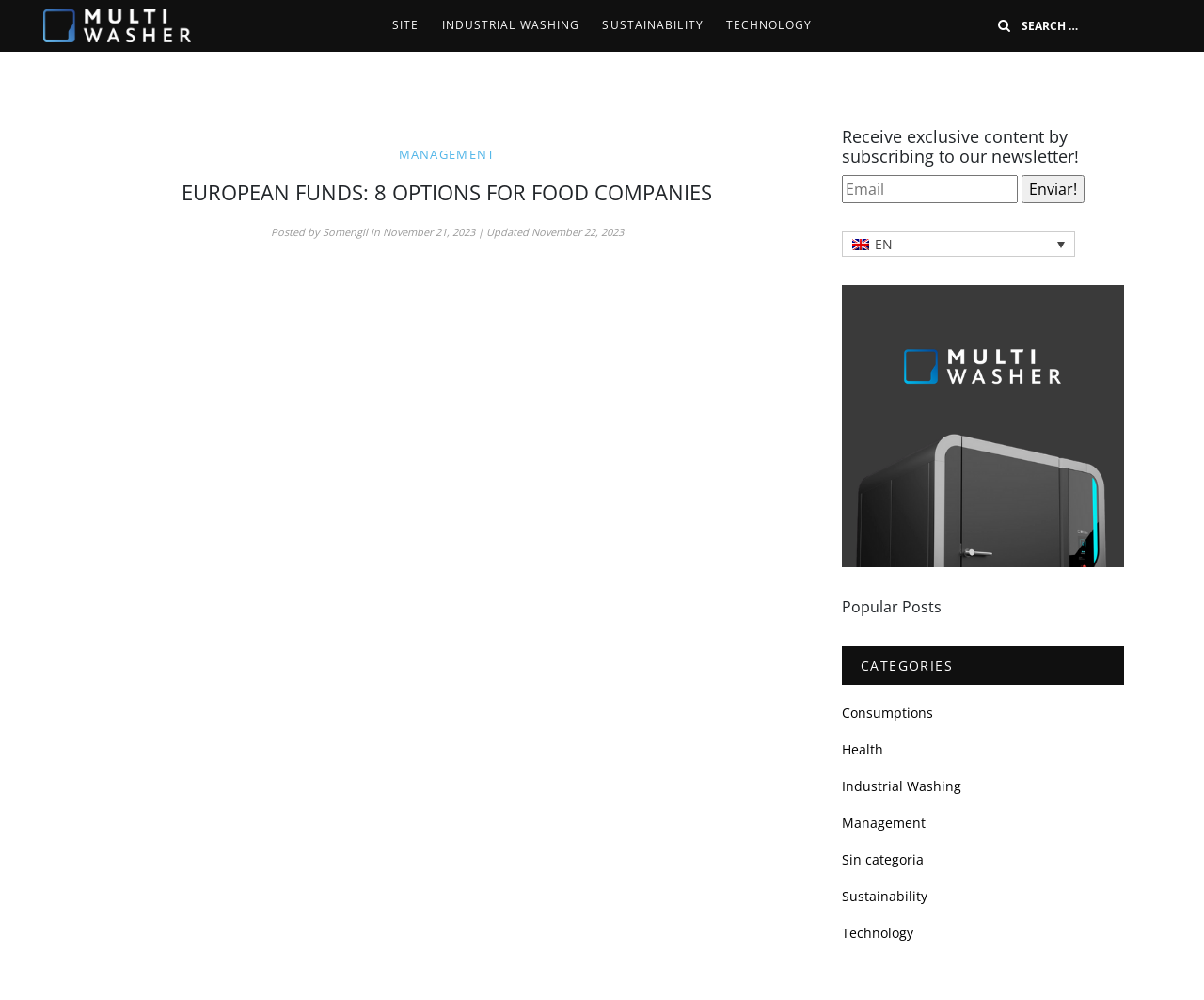Please identify the bounding box coordinates of the element on the webpage that should be clicked to follow this instruction: "Search for something". The bounding box coordinates should be given as four float numbers between 0 and 1, formatted as [left, top, right, bottom].

[0.829, 0.005, 0.964, 0.047]